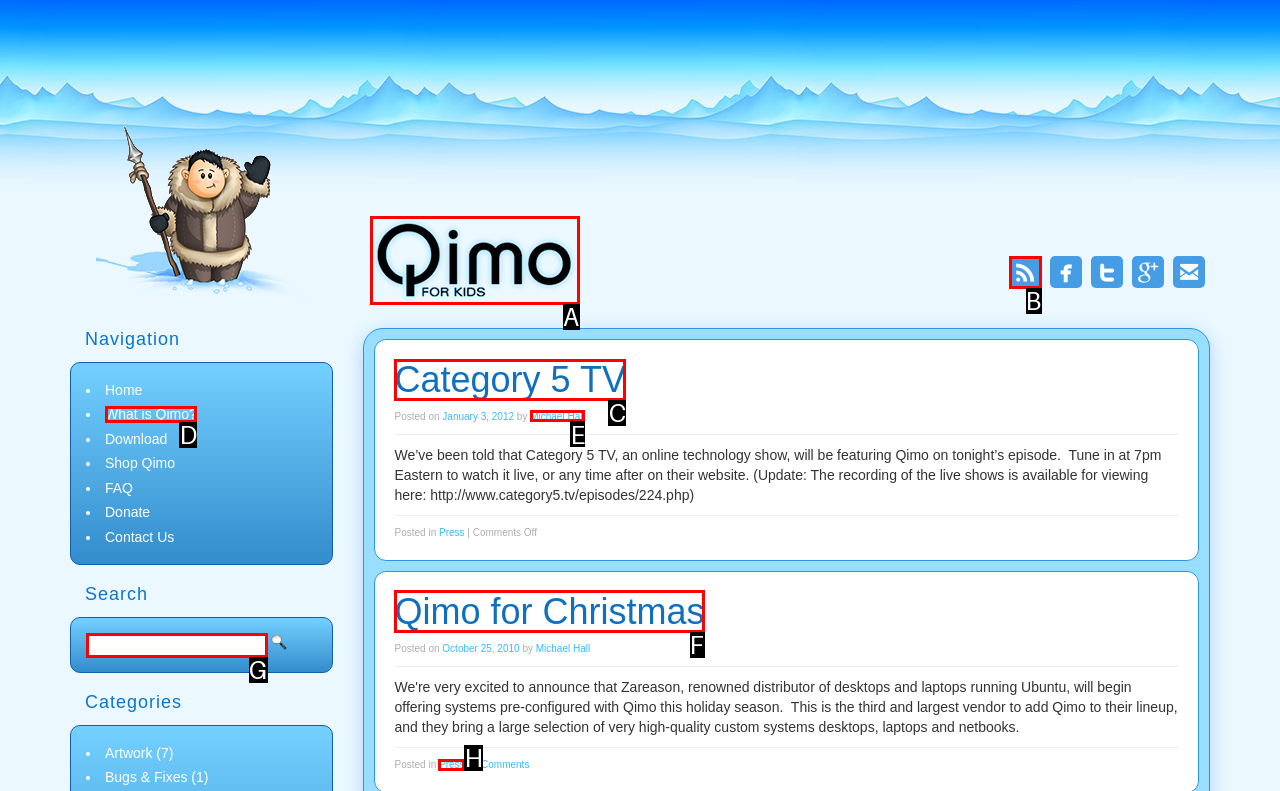Point out the HTML element I should click to achieve the following task: Learn more about the company Provide the letter of the selected option from the choices.

None